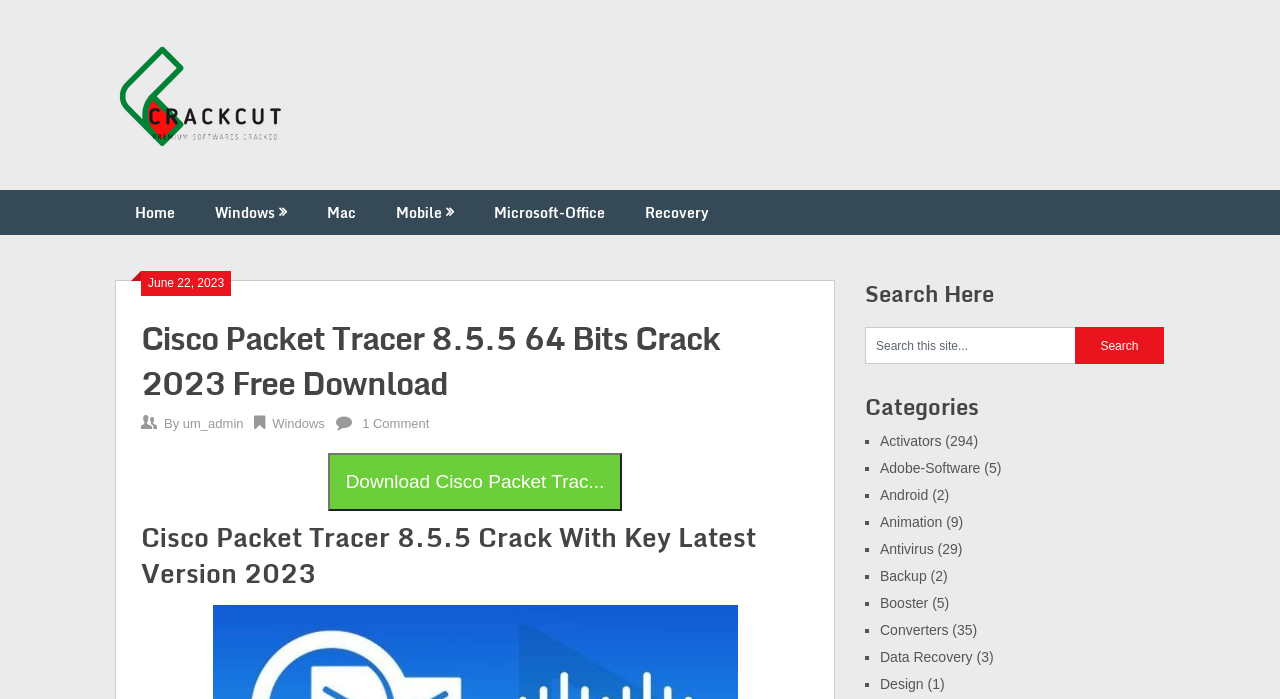Can you find the bounding box coordinates of the area I should click to execute the following instruction: "Click on the 'Categories' link"?

[0.676, 0.569, 0.91, 0.595]